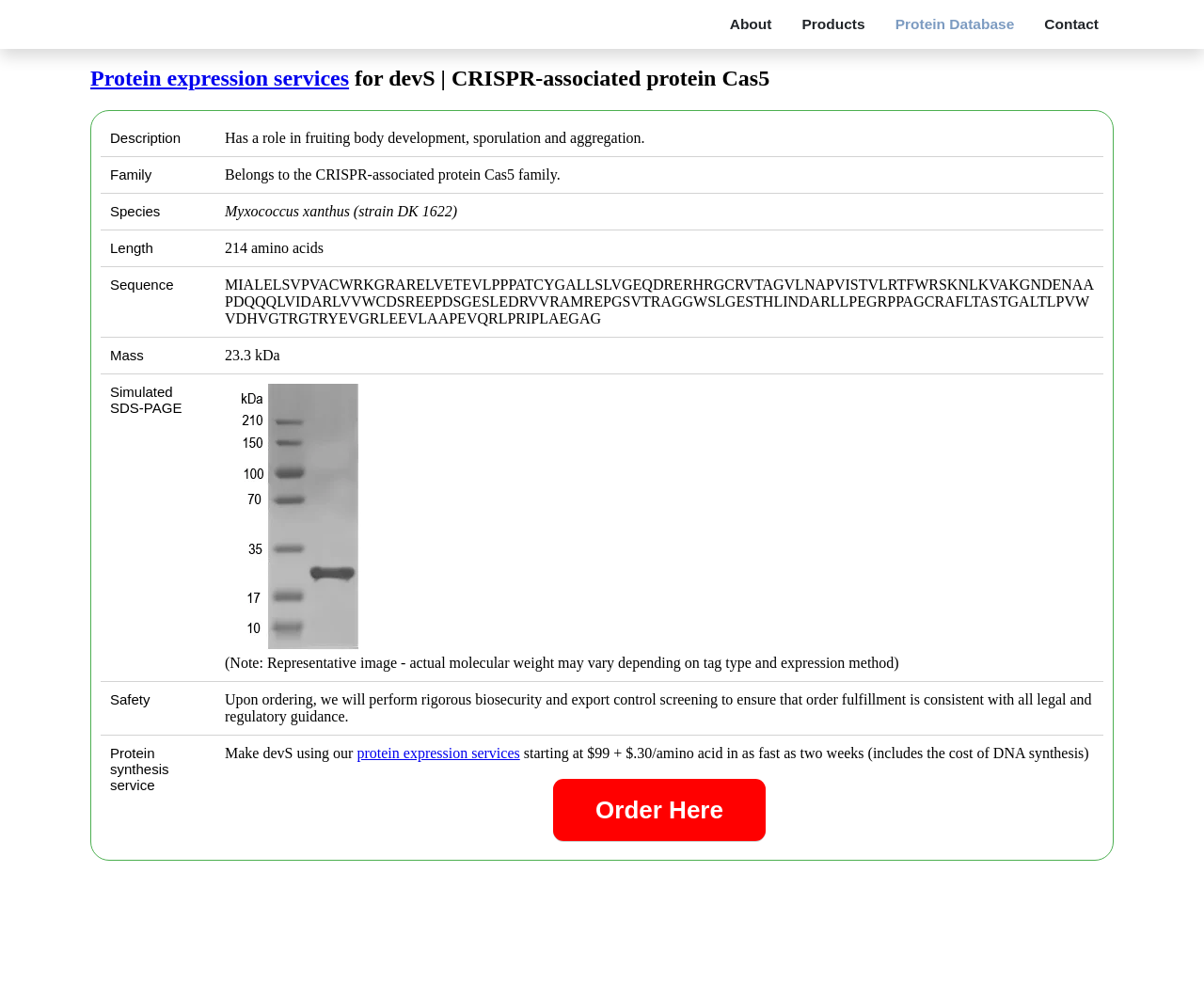Using the details in the image, give a detailed response to the question below:
What is the role of devS in fruiting body development?

I found the answer in the 'Description' section, which states that devS 'Has a role in fruiting body development, sporulation and aggregation.'